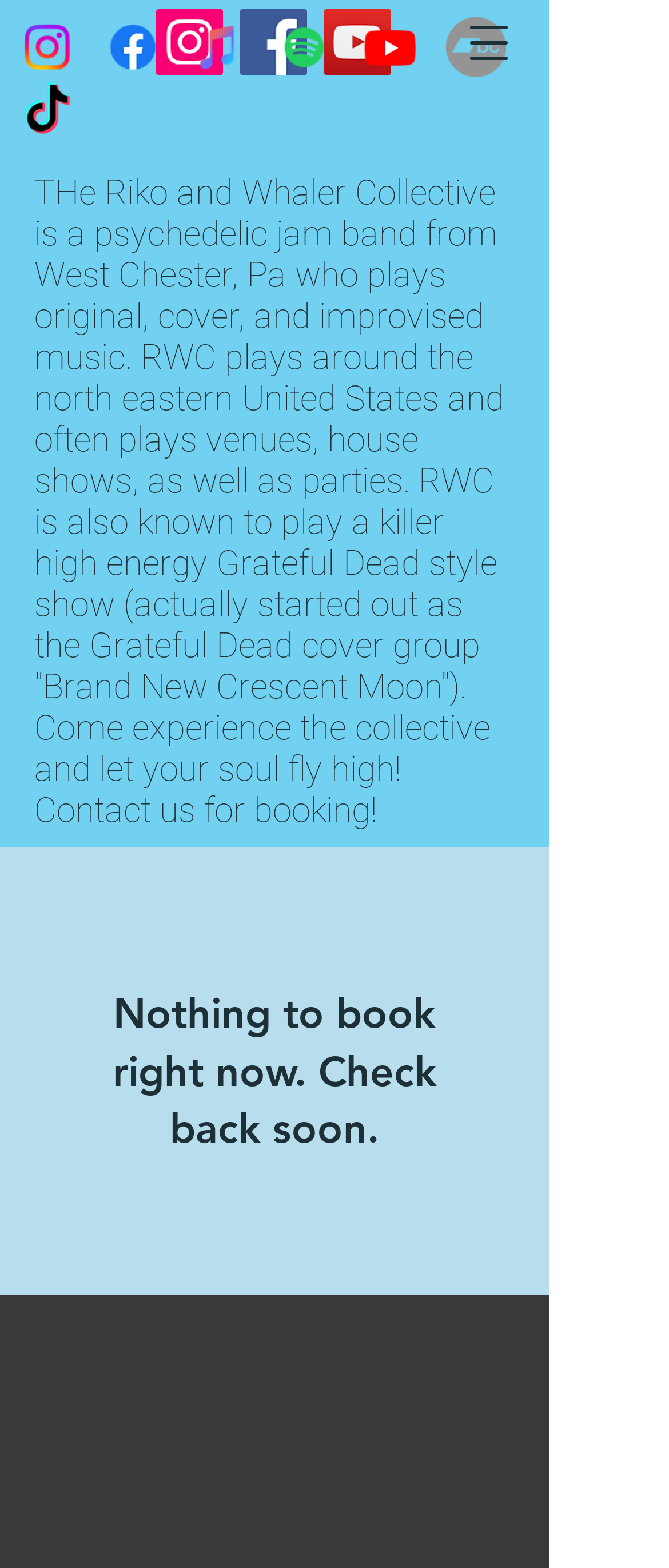Locate the bounding box coordinates of the segment that needs to be clicked to meet this instruction: "Contact Us".

None